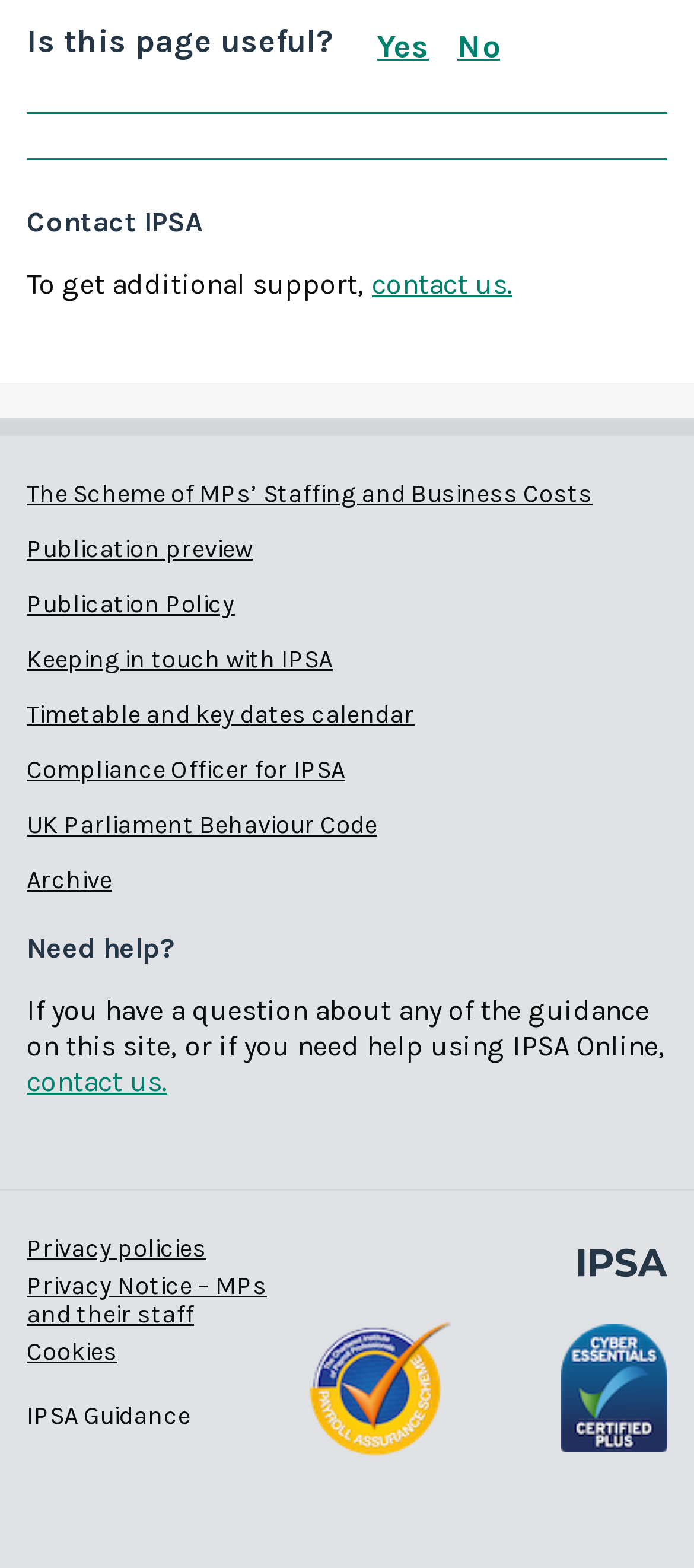Please provide the bounding box coordinates in the format (top-left x, top-left y, bottom-right x, bottom-right y). Remember, all values are floating point numbers between 0 and 1. What is the bounding box coordinate of the region described as: Compliance Officer for IPSA

[0.038, 0.482, 0.497, 0.501]